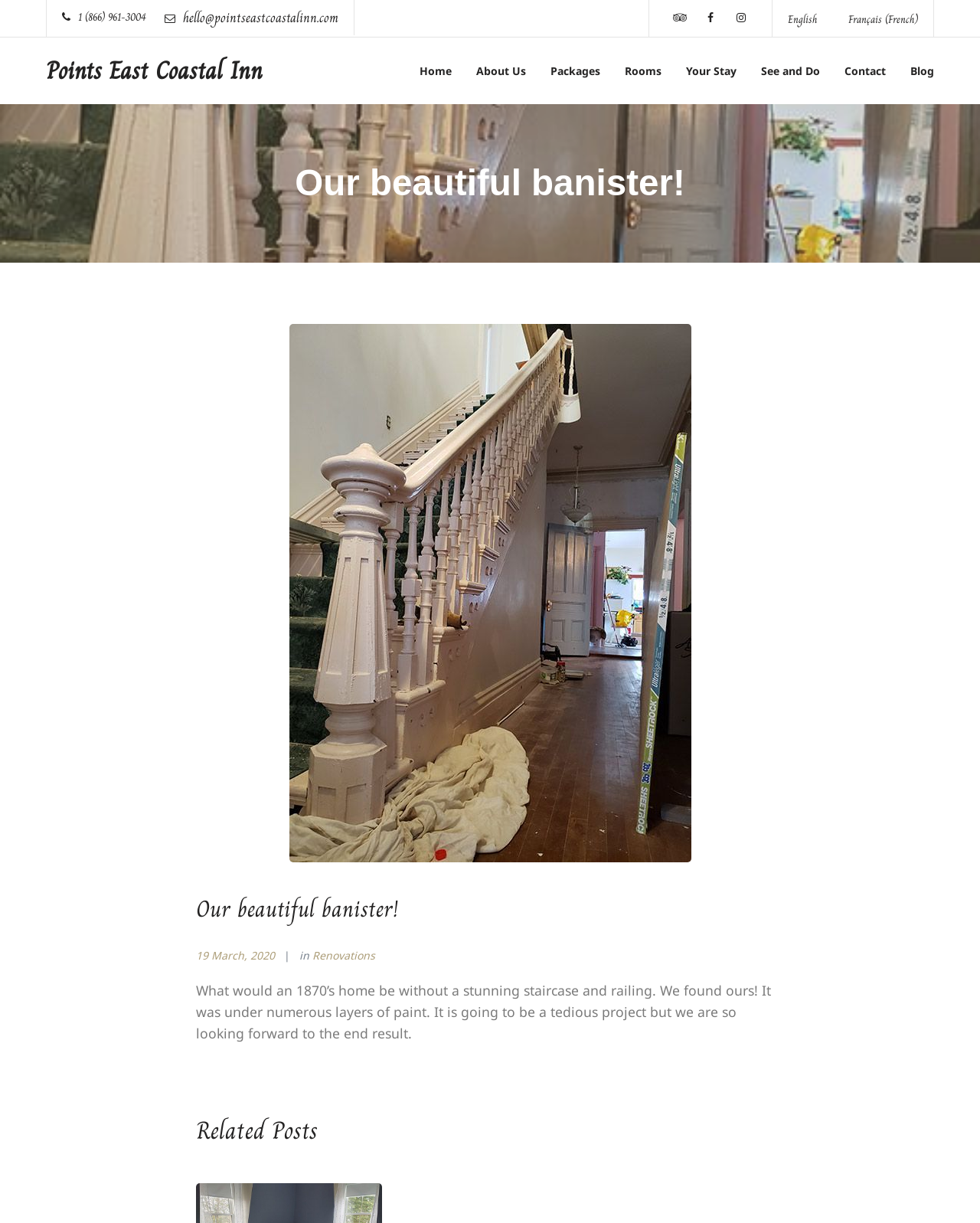Write an elaborate caption that captures the essence of the webpage.

The webpage is about Points East Coastal Inn, with a focus on their beautiful banister. At the top left, there is a phone number and an email address, followed by social media links to Tripadvisor, Facebook, and Instagram. To the right, there are language options for English and French.

Below the top section, there is a main navigation menu with links to Home, About Us, Packages, Rooms, Your Stay, See and Do, Contact, and Blog. 

The main content area features an article with a large image of the beautiful banister, taking up most of the width. Above the image, there is a heading with the same title as the webpage, "Our beautiful banister!". Below the image, there is a subheading with the date "19 March, 2020" and a category "Renovations". 

The main text describes the process of renovating the staircase and railing, which was found under numerous layers of paint. The text is divided into paragraphs, with the first paragraph explaining the project and the second paragraph likely continuing the story.

At the bottom of the main content area, there is a heading "Related Posts", which suggests that there may be more articles or content related to the topic of renovations or the inn.